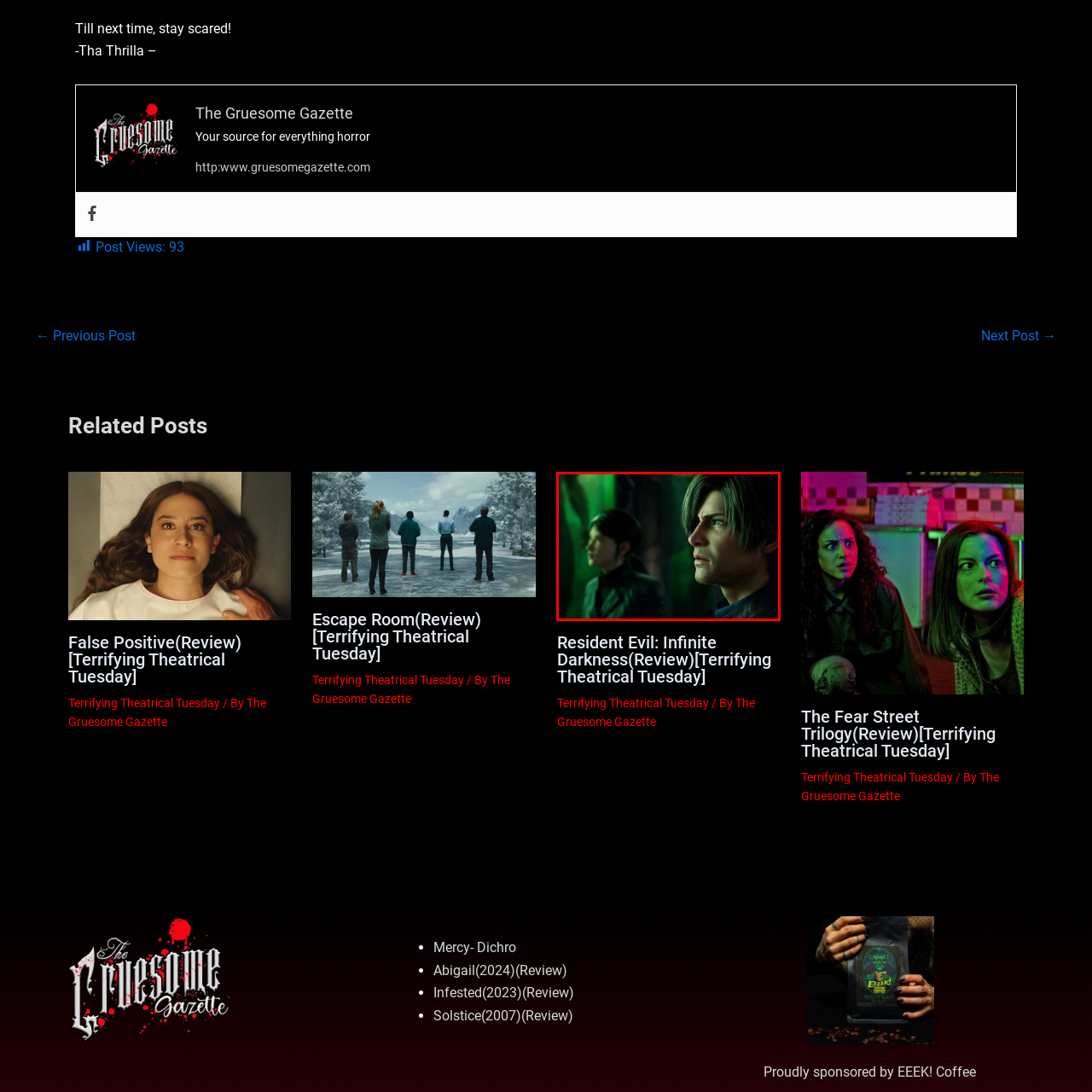Give an in-depth description of the scene depicted in the red-outlined box.

This image features a scene from "Resident Evil: Infinite Darkness," highlighting two key characters in a tense moment. The focus is on a male character, characterized by his striking facial features and intense expression, indicating a sense of urgency or concern. He has stylish, tousled hair that frames his face, and his sharp blue eyes are looking off to the side, suggesting he is assessing a situation. 

In the background, a female character is partially visible, reinforcing the suspenseful atmosphere. She appears to be dressed in a dark outfit, which contrasts with the green-tinted lighting that bathes the environment, adding an eerie mood typical of the horror genre. This image captures the essence of the show, emphasizing themes of tension and survival in a visually engaging manner. The overall aesthetic reflects the series' blend of action and horror elements, making it a compelling representation of the "Resident Evil" franchise.